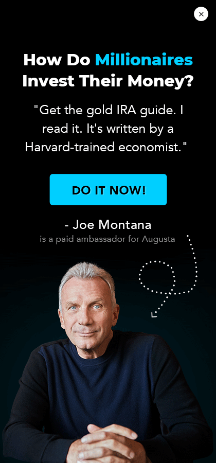Who is quoted in the image?
Please answer the question as detailed as possible.

The image features a quote attributed to Joe Montana, a well-known figure, stating 'Get the gold IRA guide. I read it. It's written by a Harvard-trained economist.' This quote suggests a strong endorsement for a financial guide related to gold investment.